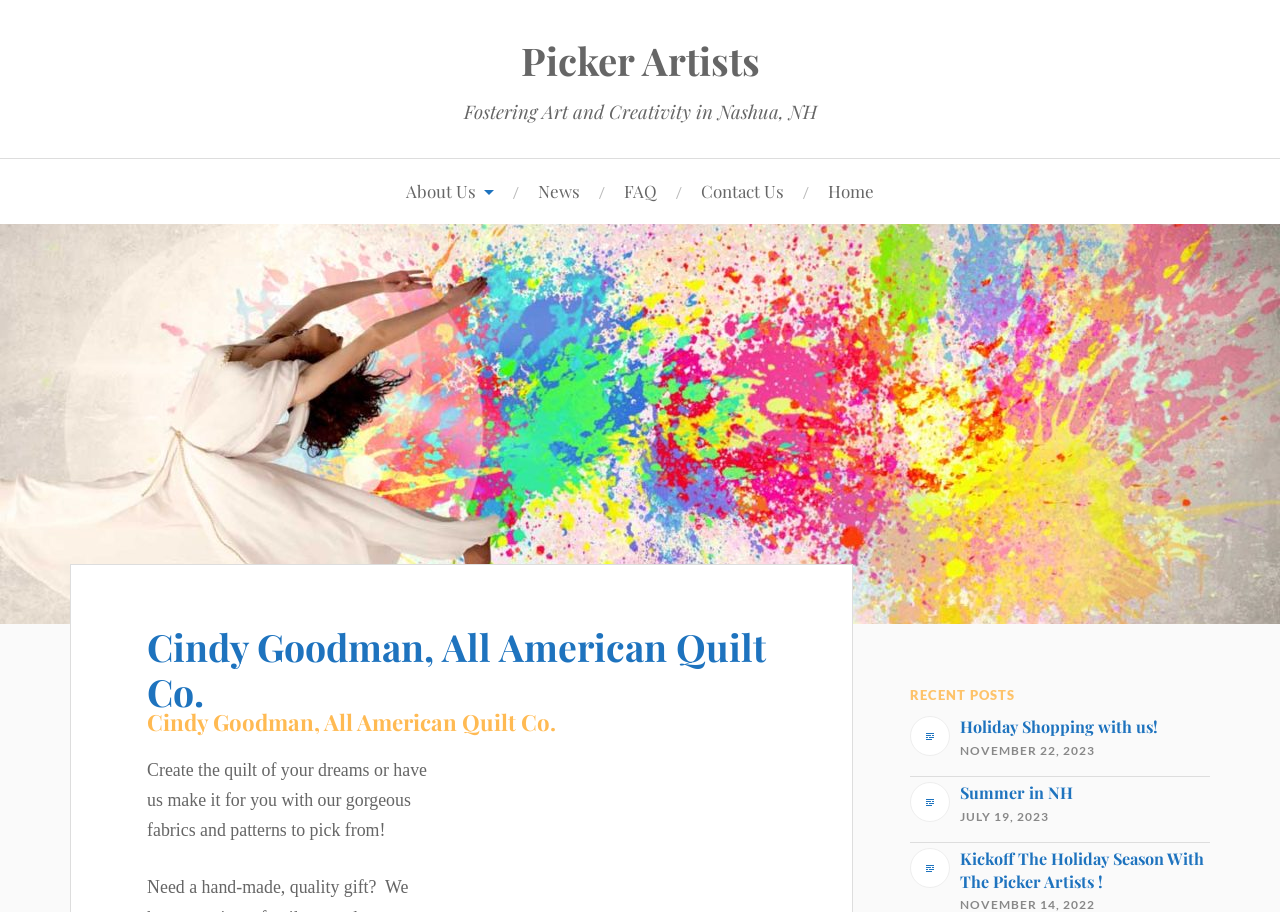Please specify the bounding box coordinates for the clickable region that will help you carry out the instruction: "Read the latest news".

[0.42, 0.175, 0.453, 0.246]